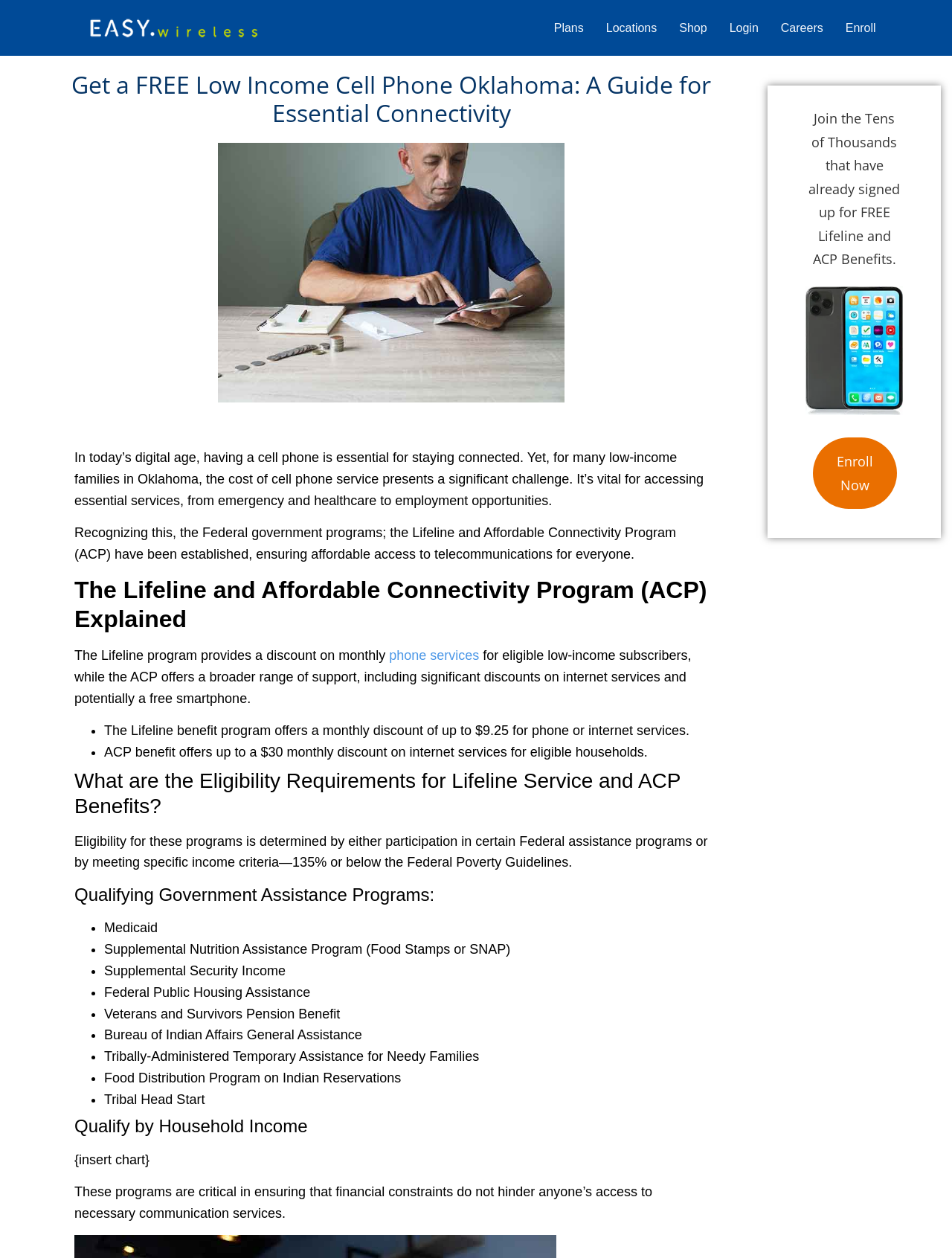Utilize the details in the image to give a detailed response to the question: What is one of the government assistance programs that qualifies for Lifeline service and ACP benefits?

One of the government assistance programs that qualifies for Lifeline service and ACP benefits is Medicaid, which is listed among other programs such as Supplemental Nutrition Assistance Program (Food Stamps or SNAP) and Supplemental Security Income.